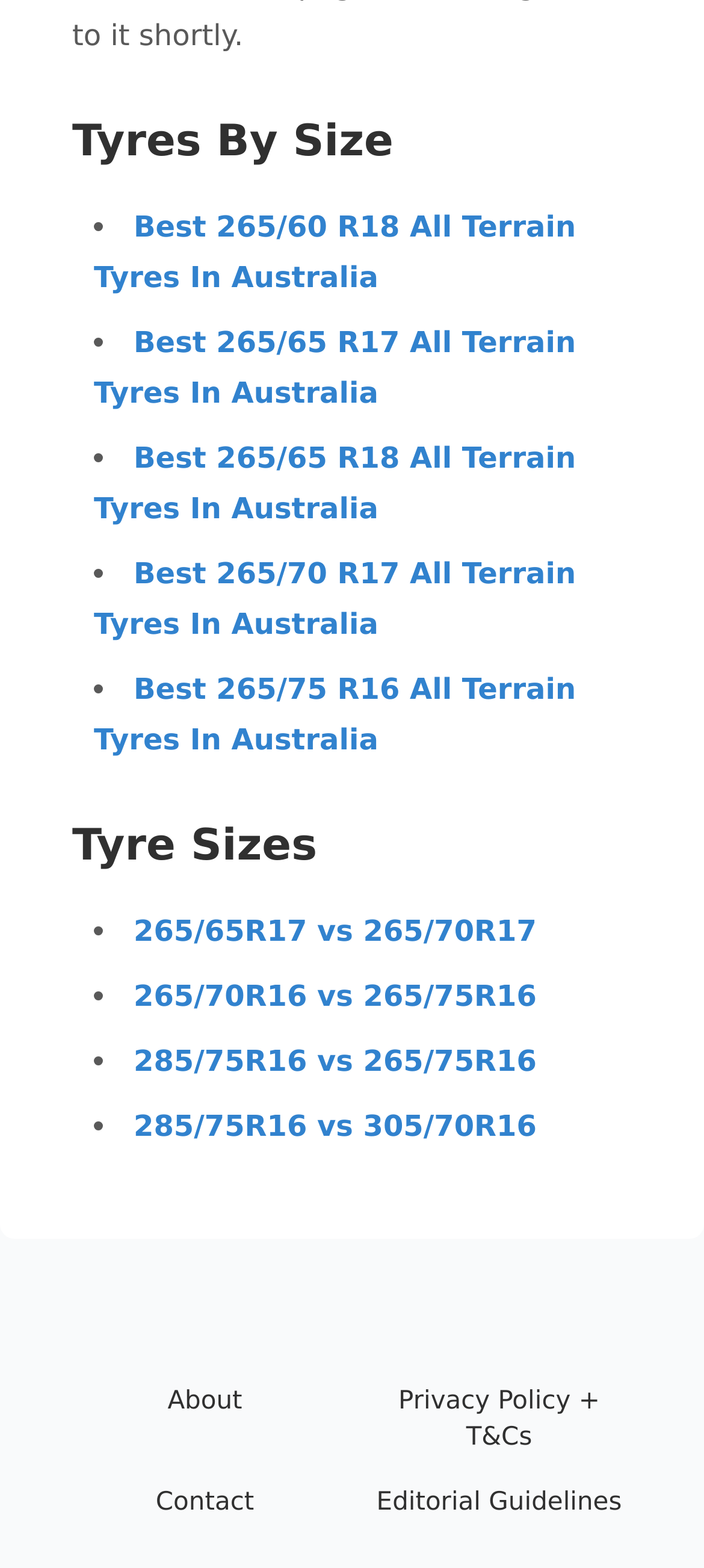Indicate the bounding box coordinates of the element that must be clicked to execute the instruction: "Click on 'Best 265/60 R18 All Terrain Tyres In Australia'". The coordinates should be given as four float numbers between 0 and 1, i.e., [left, top, right, bottom].

[0.133, 0.134, 0.818, 0.188]